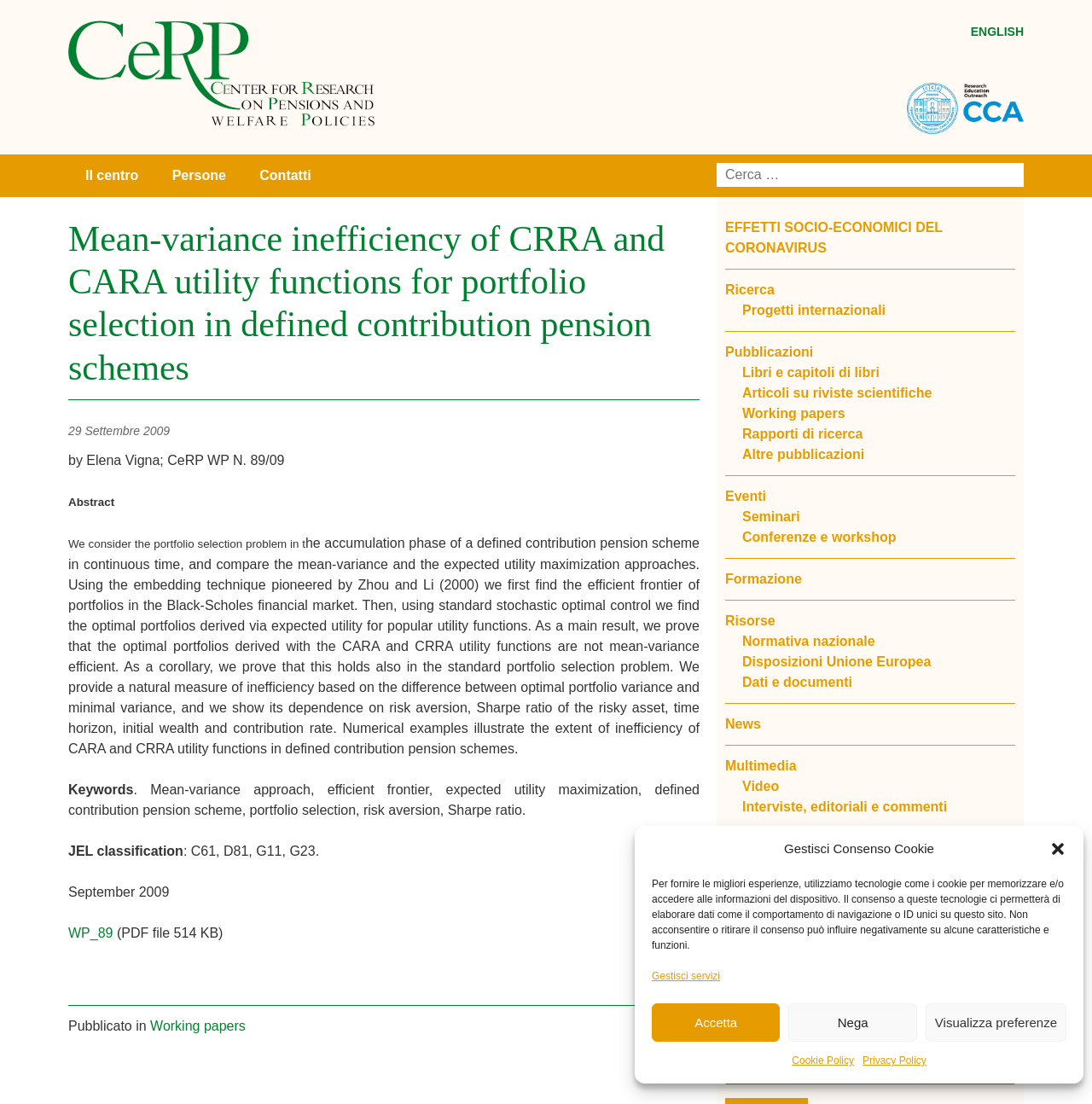Provide a brief response to the question below using one word or phrase:
What is the title of the article?

Mean-variance inefficiency of CRRA and CARA utility functions for portfolio selection in defined contribution pension schemes